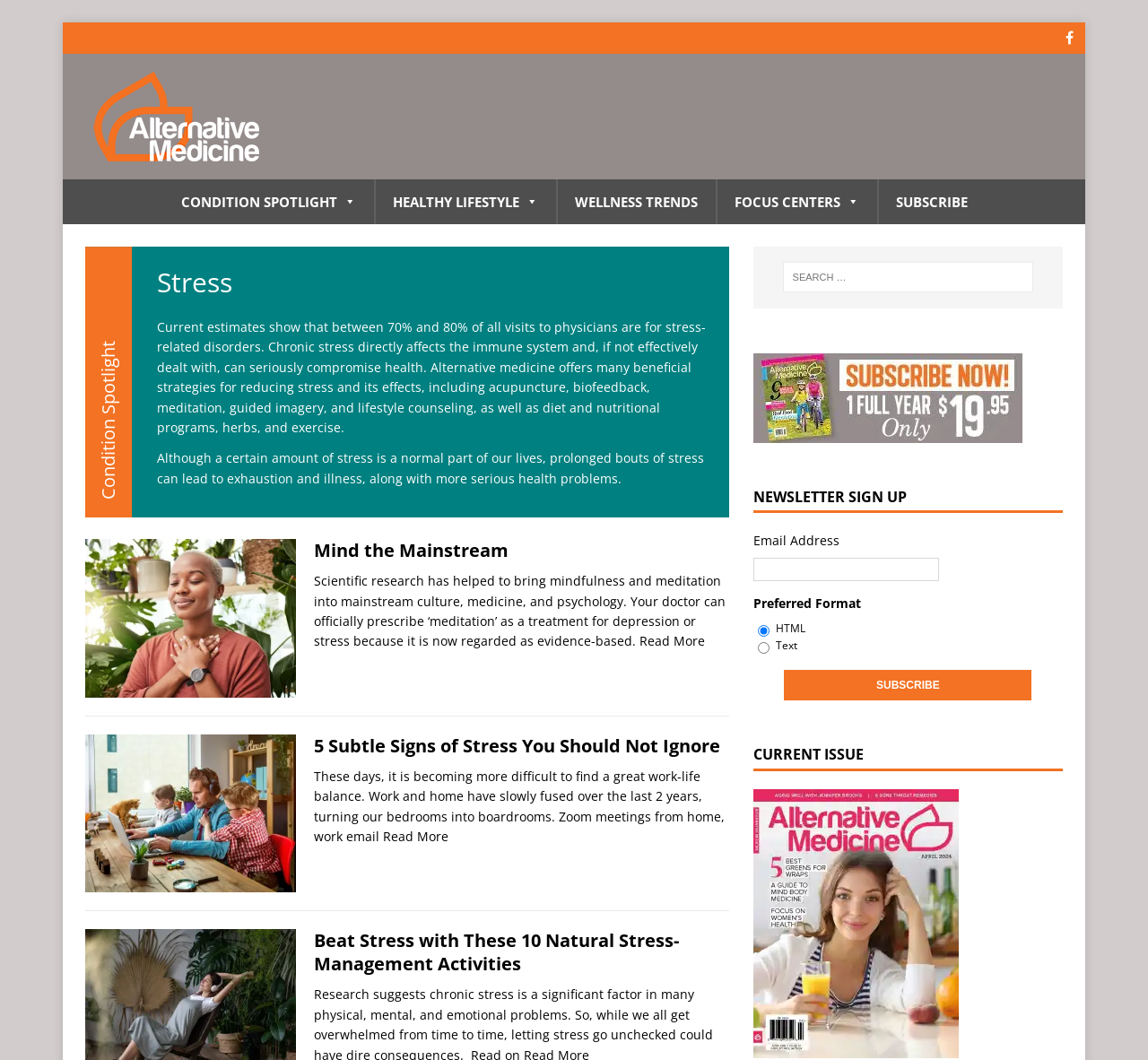What is the image below the 'Mind the Mainstream' heading?
Please utilize the information in the image to give a detailed response to the question.

The image is described as 'Balance,,Breathing,And,Young,Woman,By,Plants,For,Zen,Meditation', which suggests that it is an image of a woman meditating or practicing mindfulness, likely related to the article 'Mind the Mainstream'.